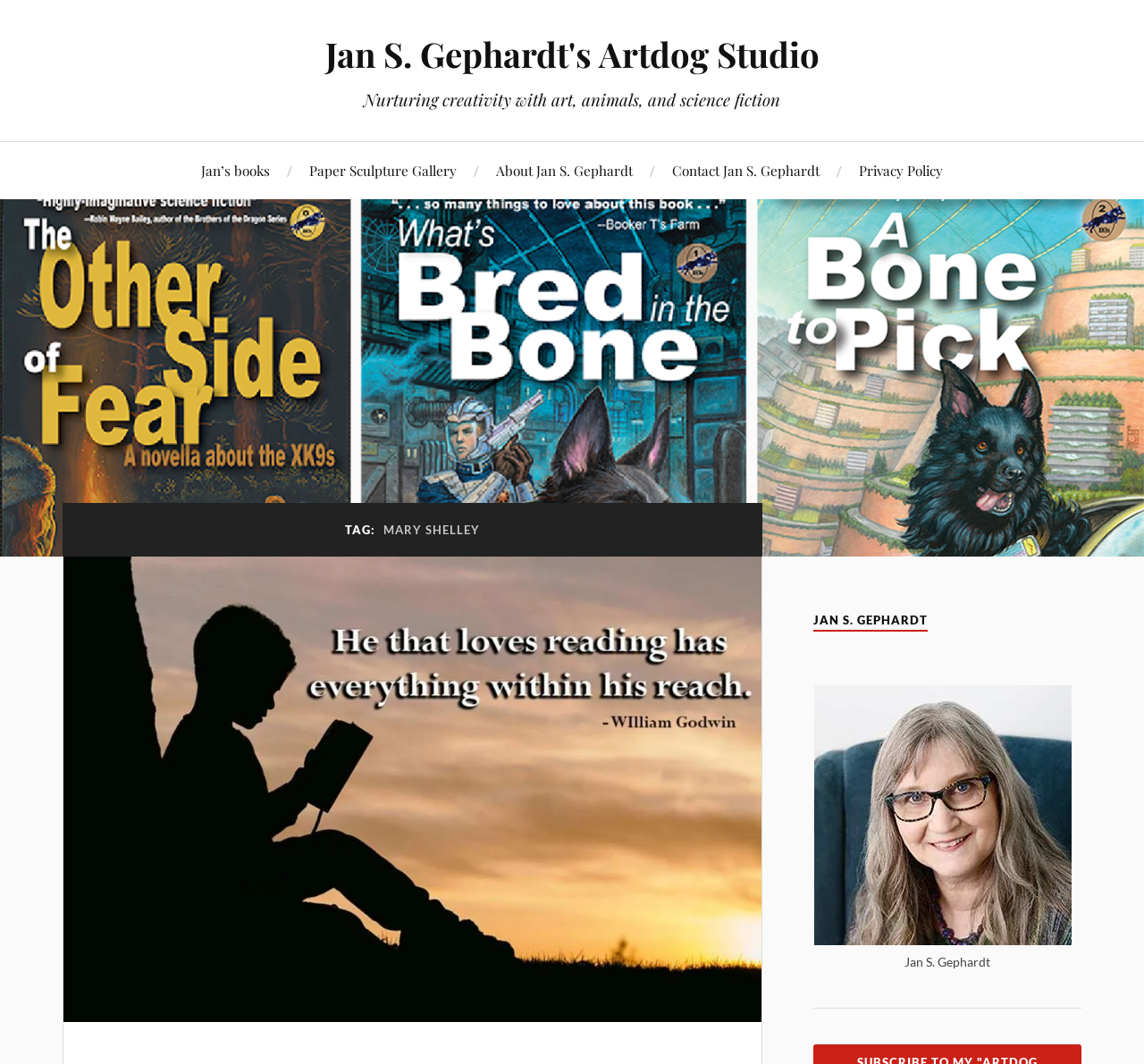Provide the bounding box coordinates of the UI element that matches the description: "Energy Work »".

None